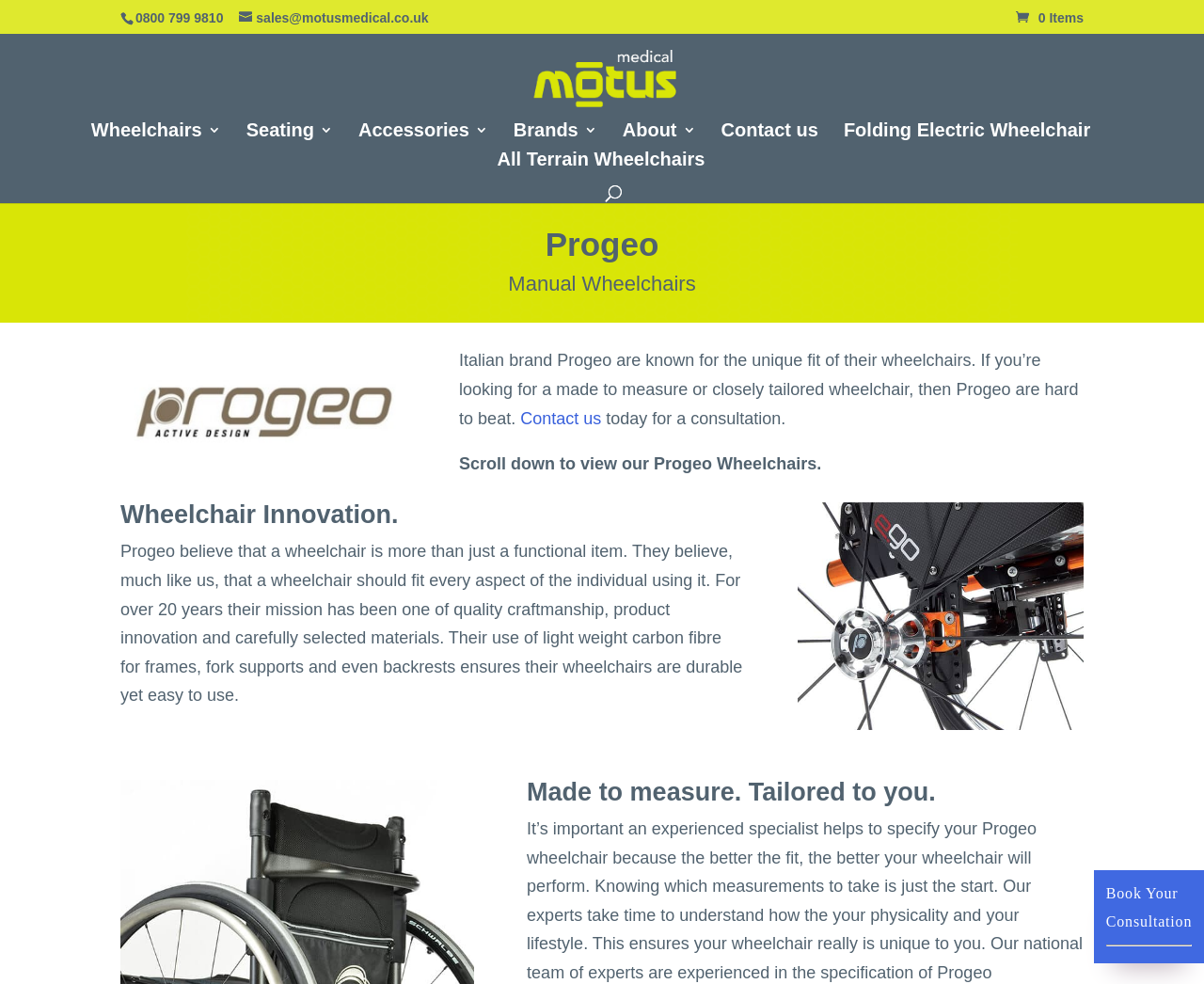Given the webpage screenshot, identify the bounding box of the UI element that matches this description: "Folding Electric Wheelchair".

[0.701, 0.125, 0.906, 0.155]